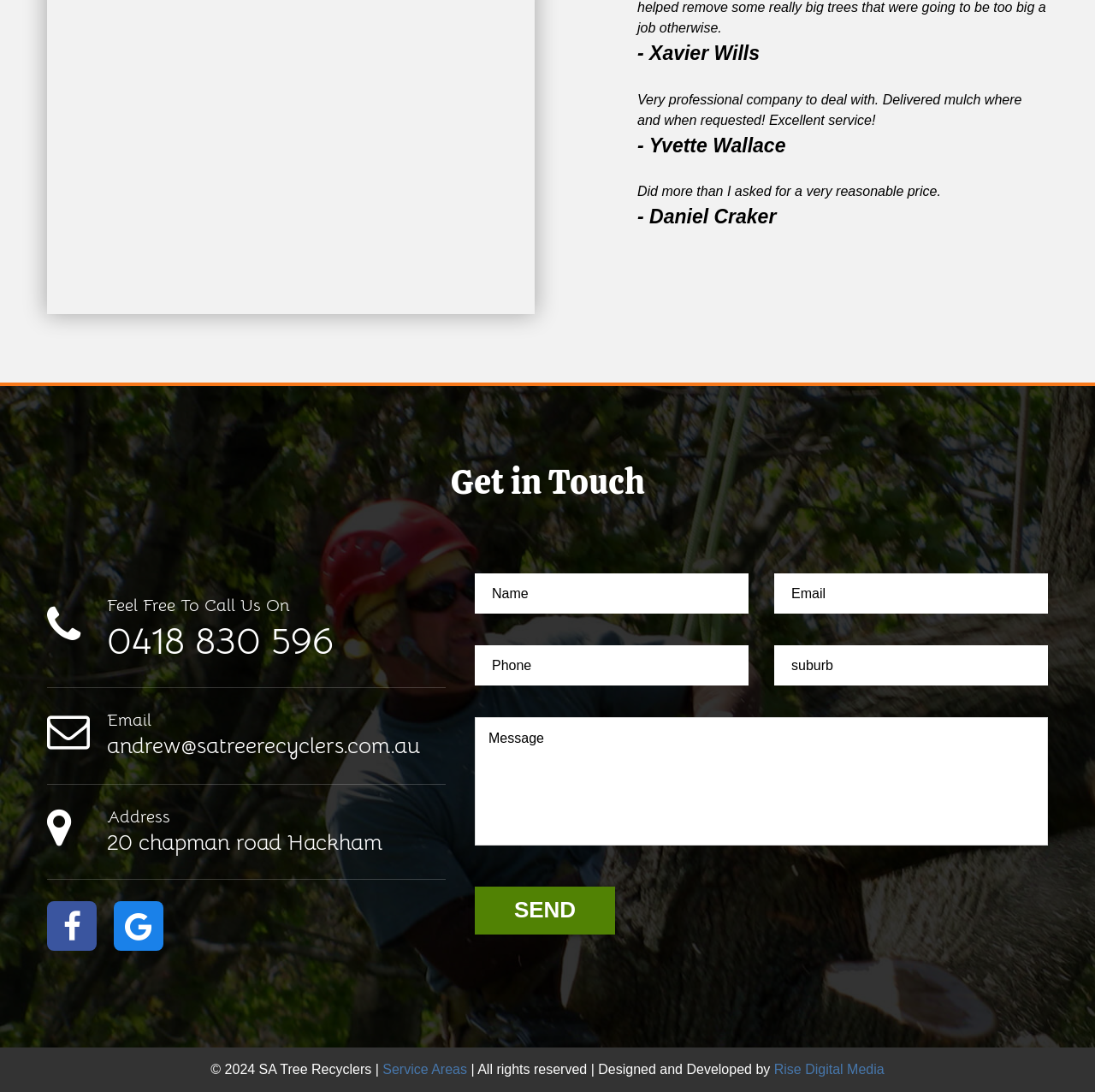Please find the bounding box coordinates of the element that needs to be clicked to perform the following instruction: "Click the 'Send' button". The bounding box coordinates should be four float numbers between 0 and 1, represented as [left, top, right, bottom].

[0.434, 0.812, 0.562, 0.856]